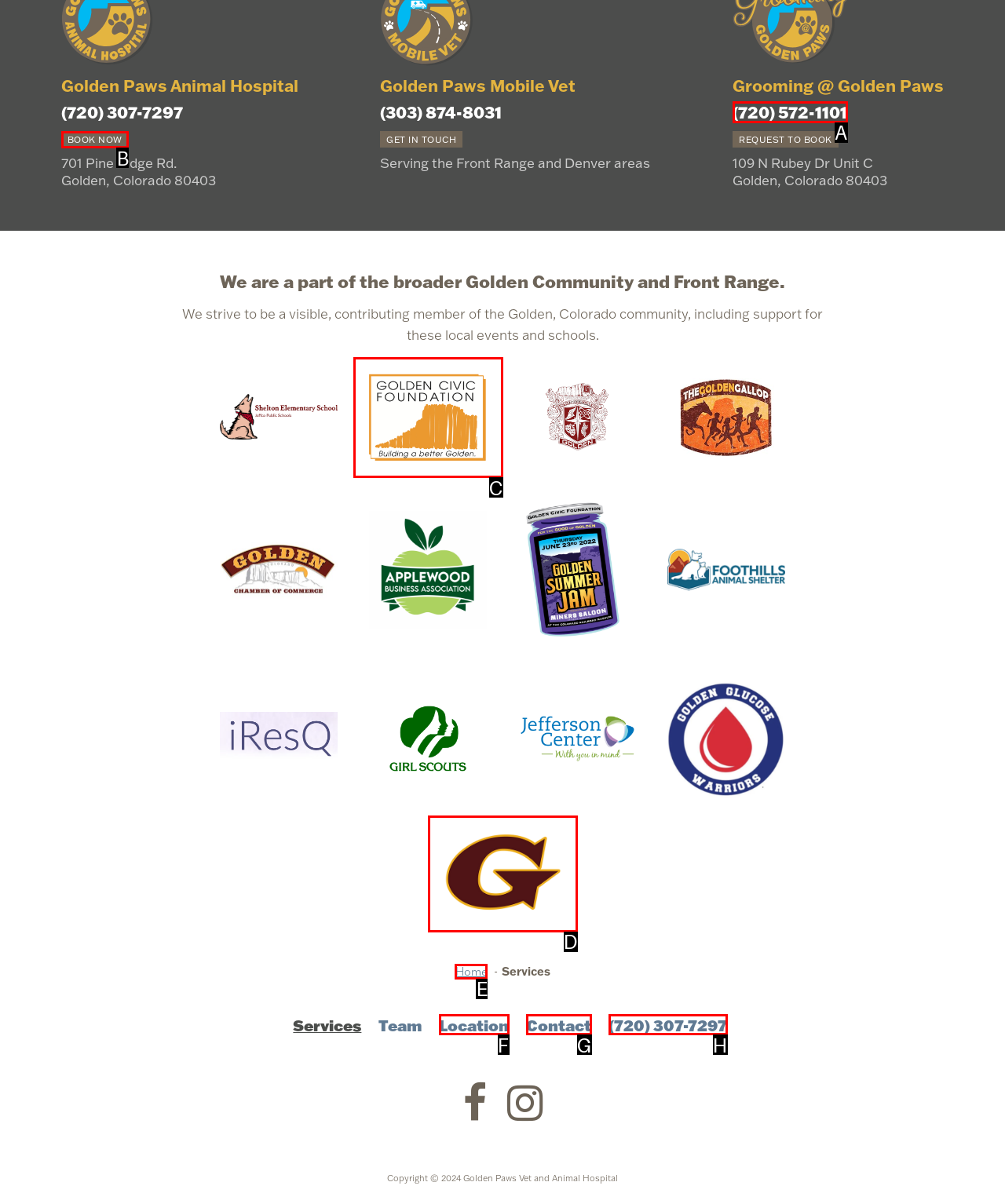Select the letter of the option that should be clicked to achieve the specified task: Read the article about Kansa wands. Respond with just the letter.

None